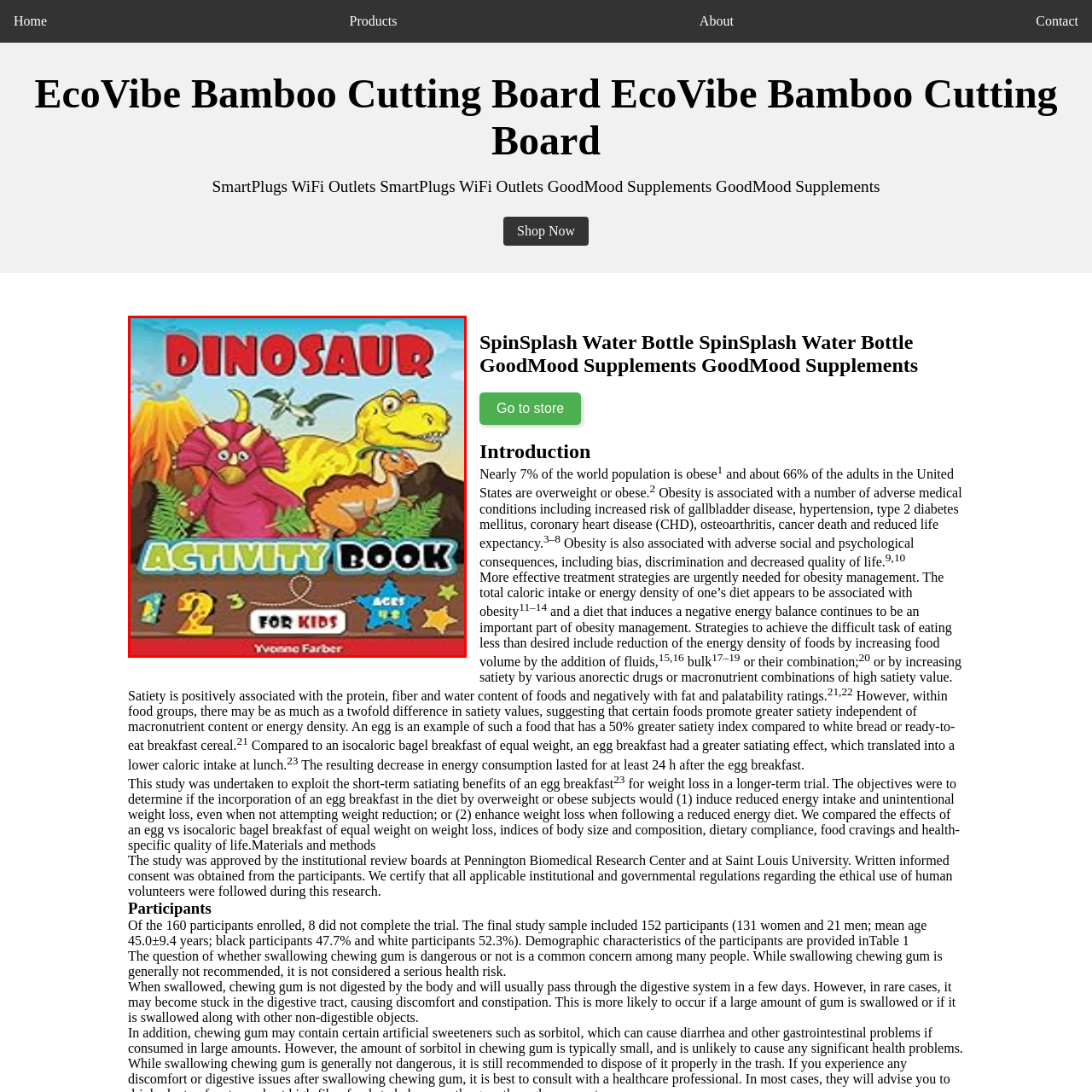View the element within the red boundary, How many dinosaurs are featured on the cover? 
Deliver your response in one word or phrase.

Three